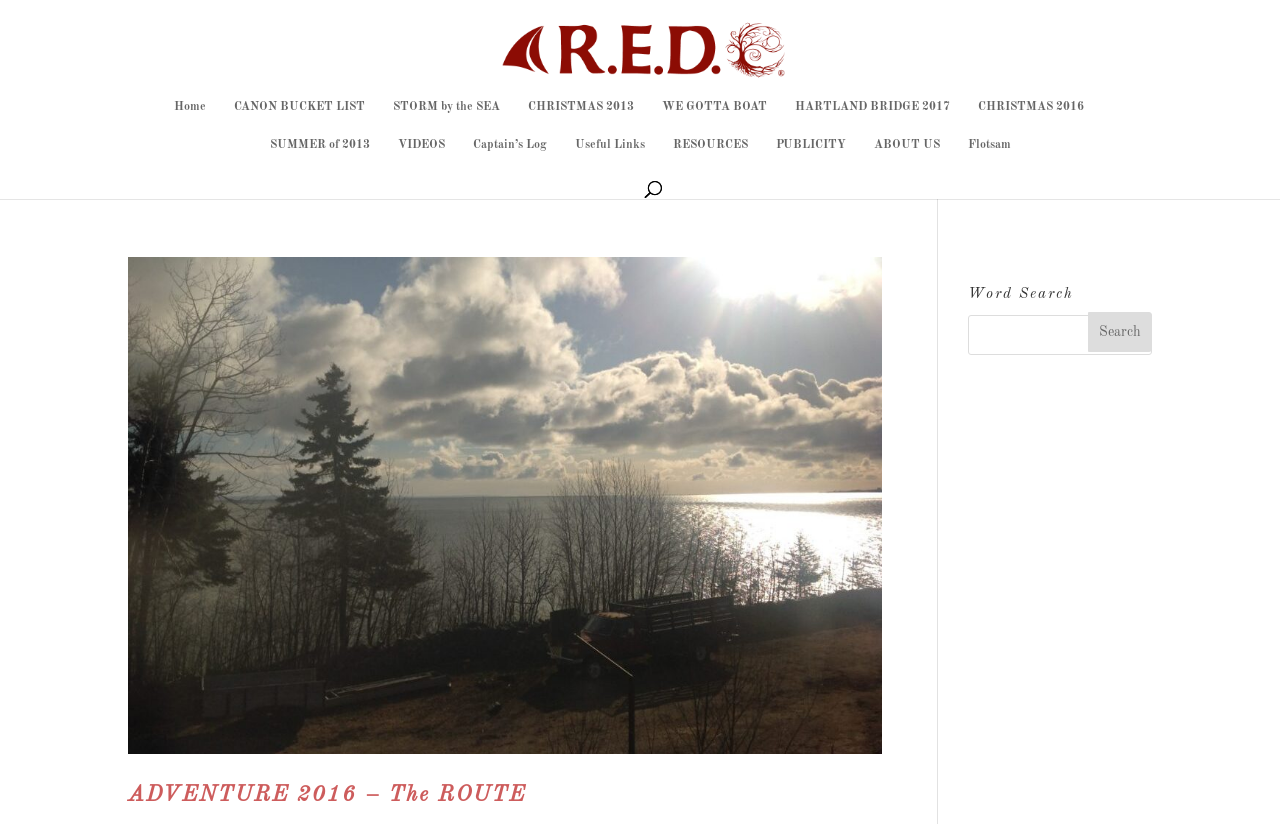Specify the bounding box coordinates of the region I need to click to perform the following instruction: "view ADVENTURE 2016 – The ROUTE". The coordinates must be four float numbers in the range of 0 to 1, i.e., [left, top, right, bottom].

[0.1, 0.951, 0.411, 0.978]